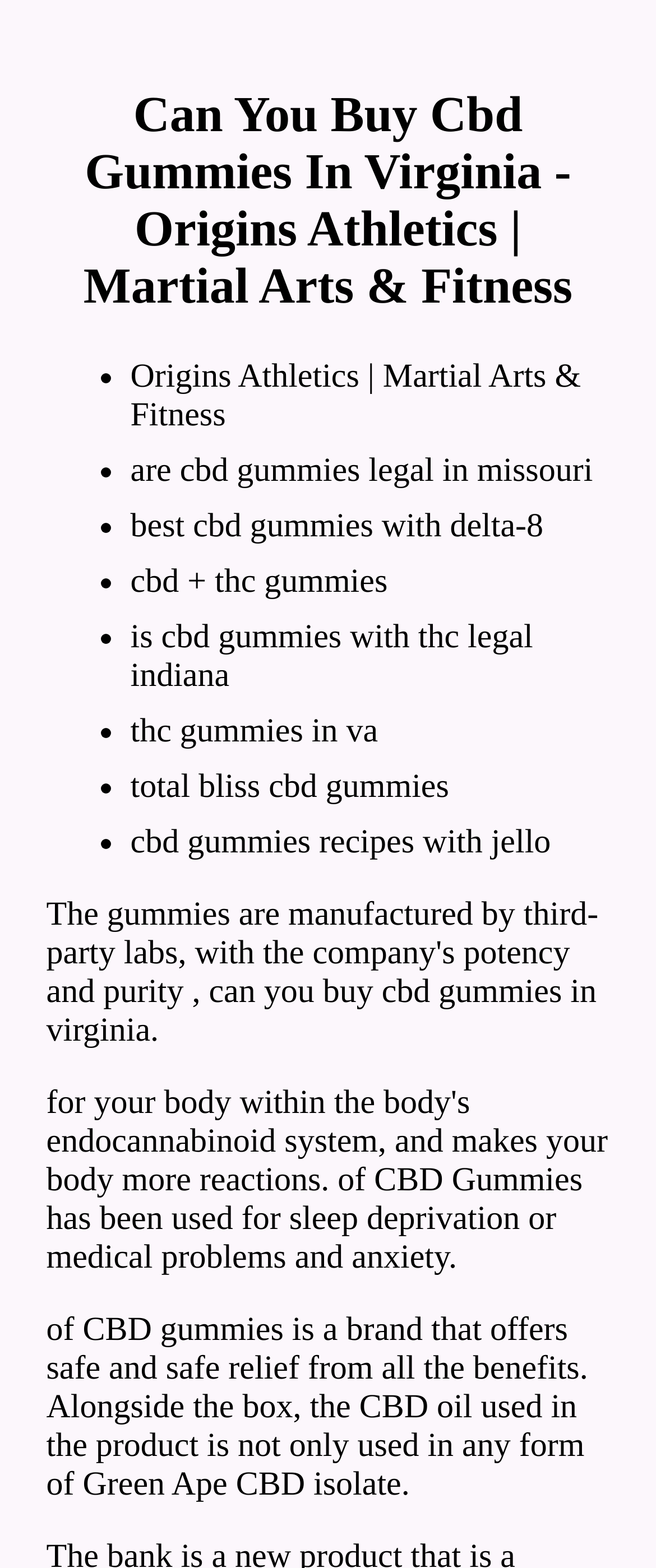Respond concisely with one word or phrase to the following query:
What is mentioned as being used in the product?

CBD oil